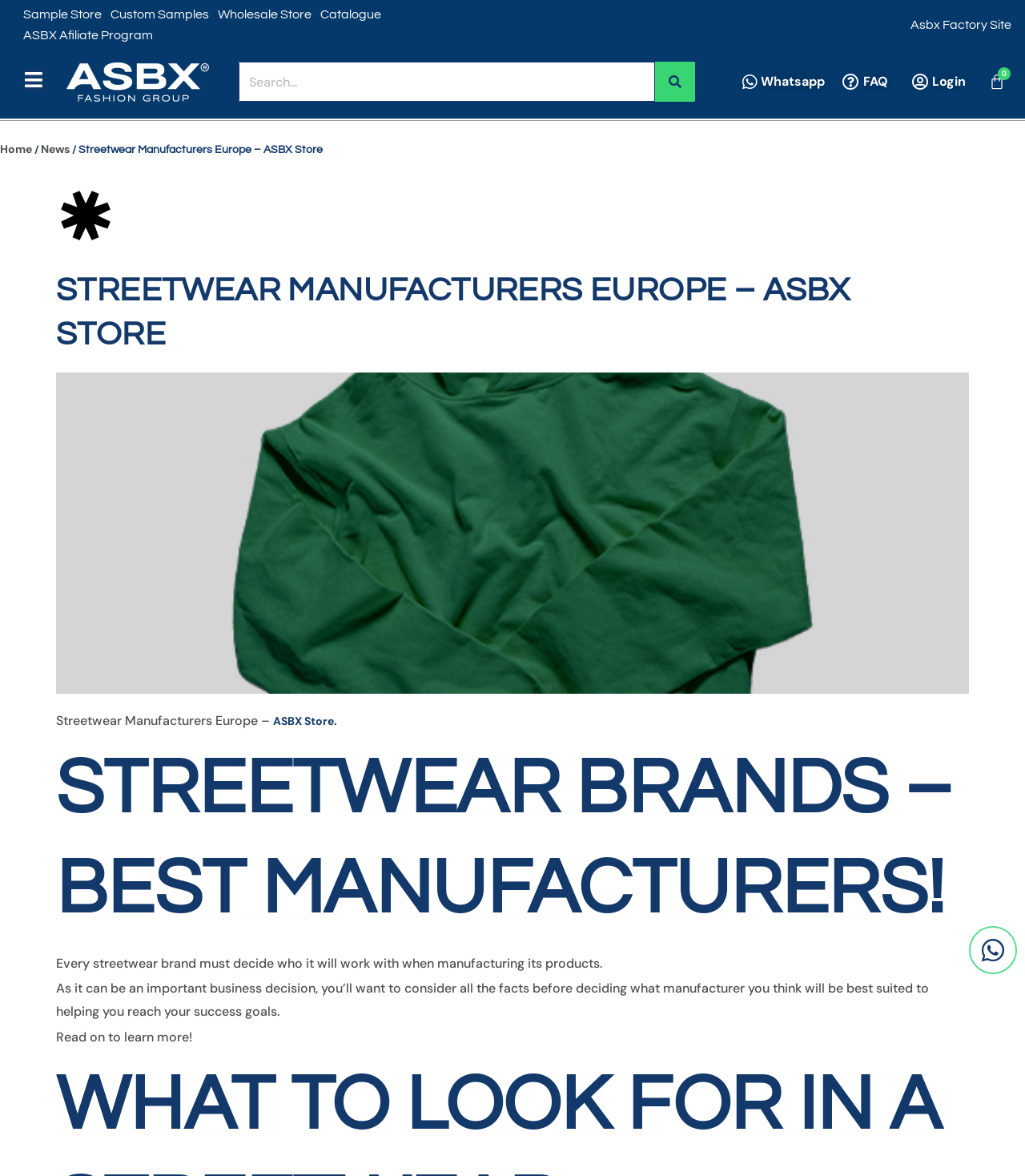Provide a short answer using a single word or phrase for the following question: 
What is the website's focus?

Small quantities for startup brands